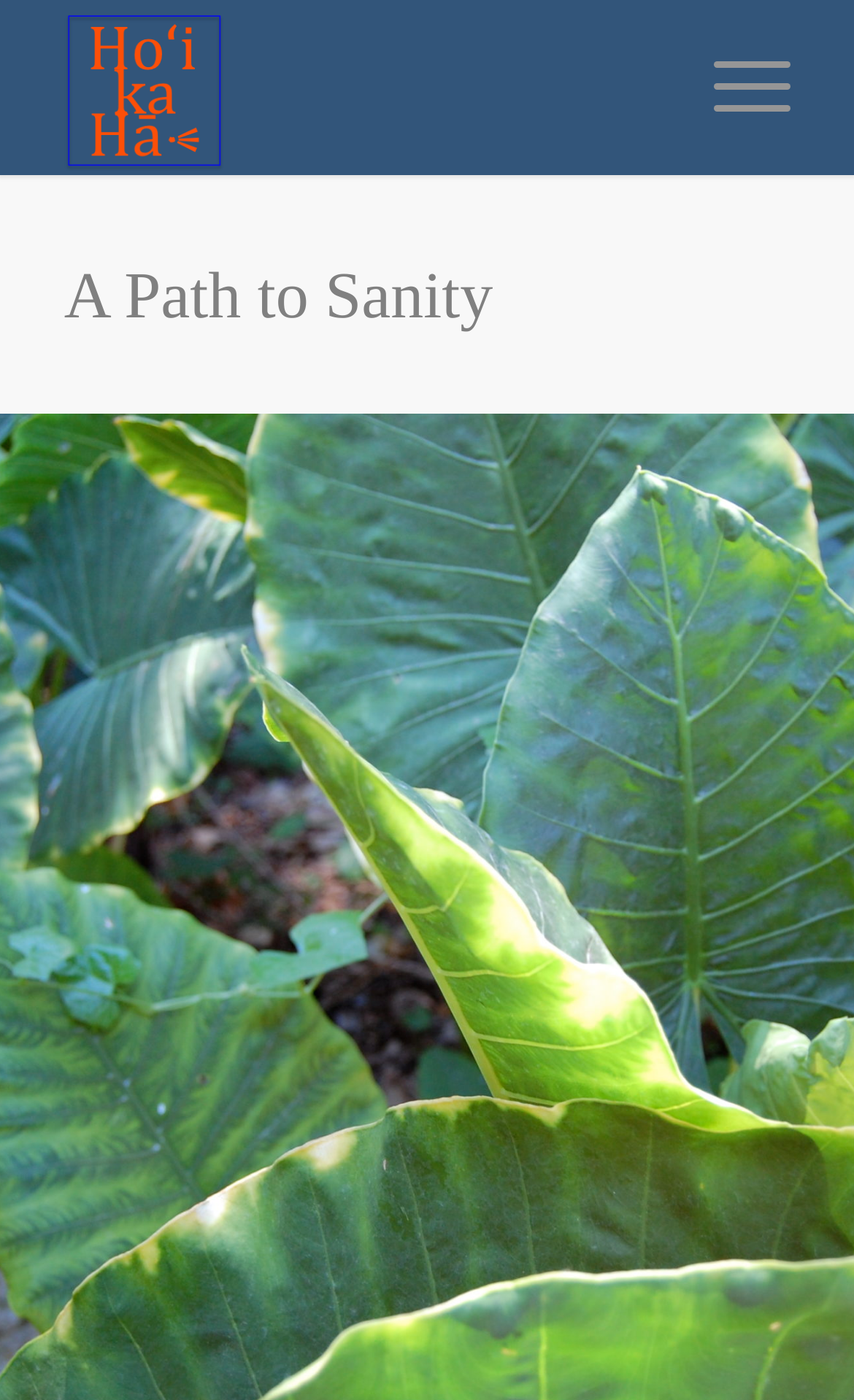What is the logo image of?
Observe the image and answer the question with a one-word or short phrase response.

Hoiʻ ka Hā LLC